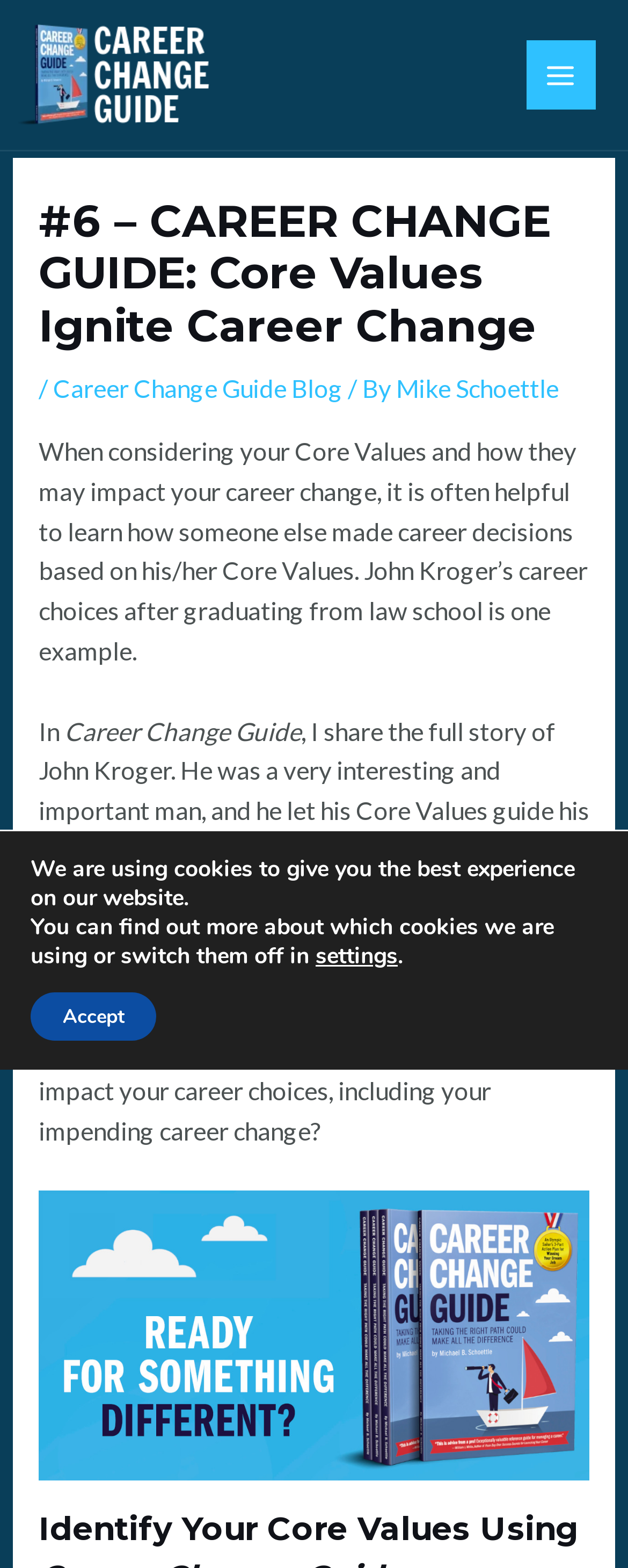Locate the headline of the webpage and generate its content.

#6 – CAREER CHANGE GUIDE: Core Values Ignite Career Change